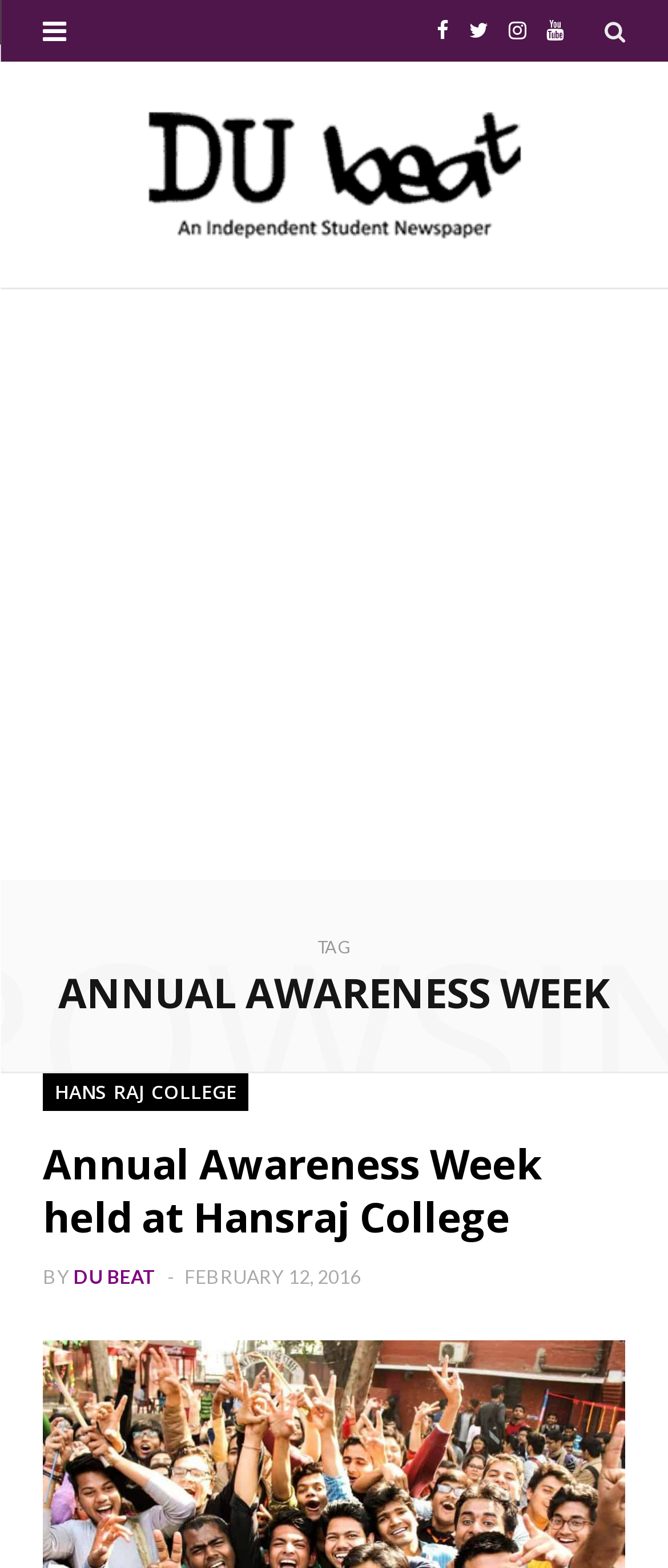Please provide a detailed answer to the question below by examining the image:
Who wrote the article 'Annual Awareness Week held at Hansraj College'?

The author of the article can be determined by looking at the link 'DU BEAT' which is preceded by the text 'BY'. This indicates that DU Beat is the author of the article.